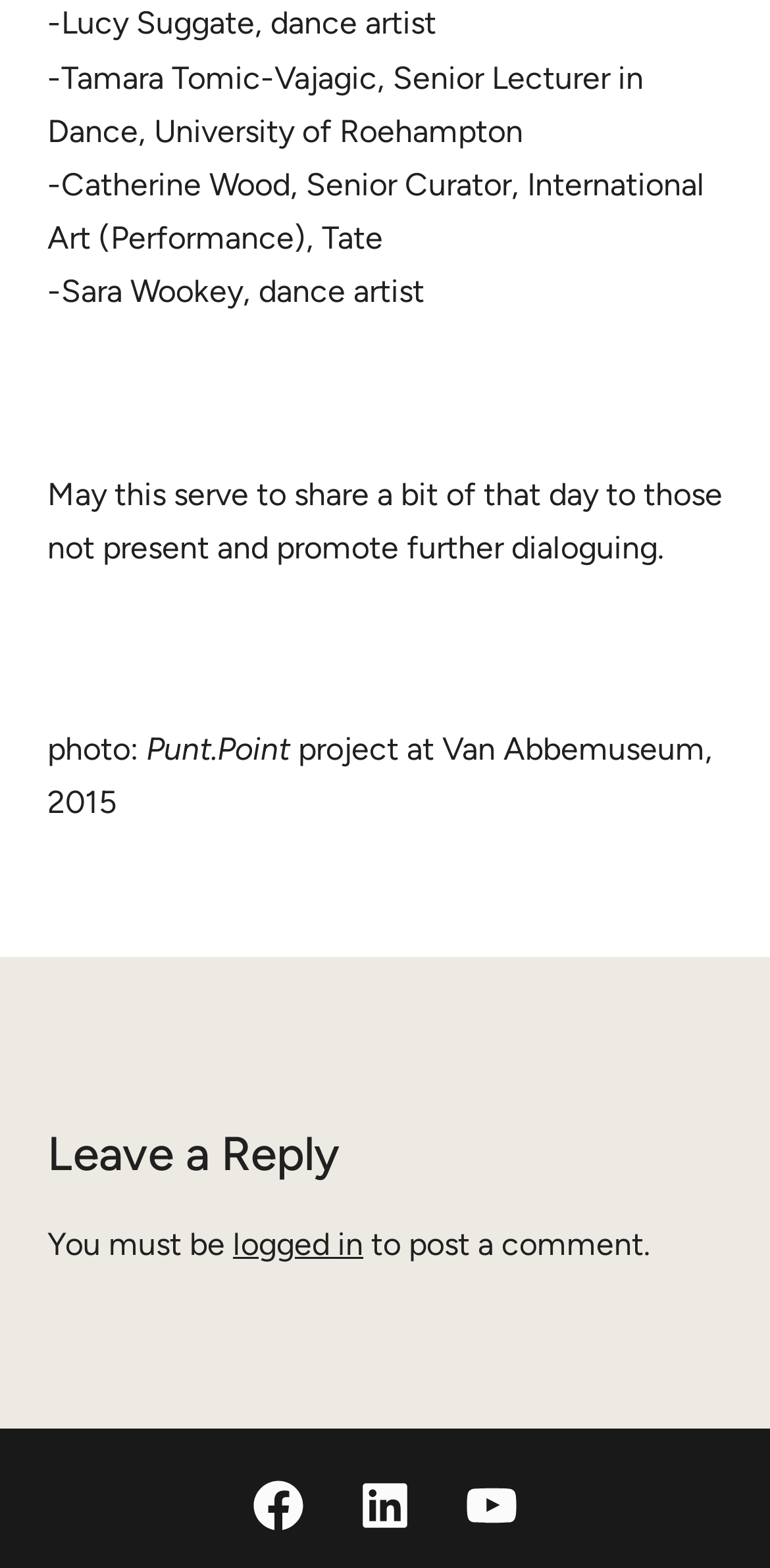Please answer the following query using a single word or phrase: 
Who is the dance artist mentioned first?

Lucy Suggate